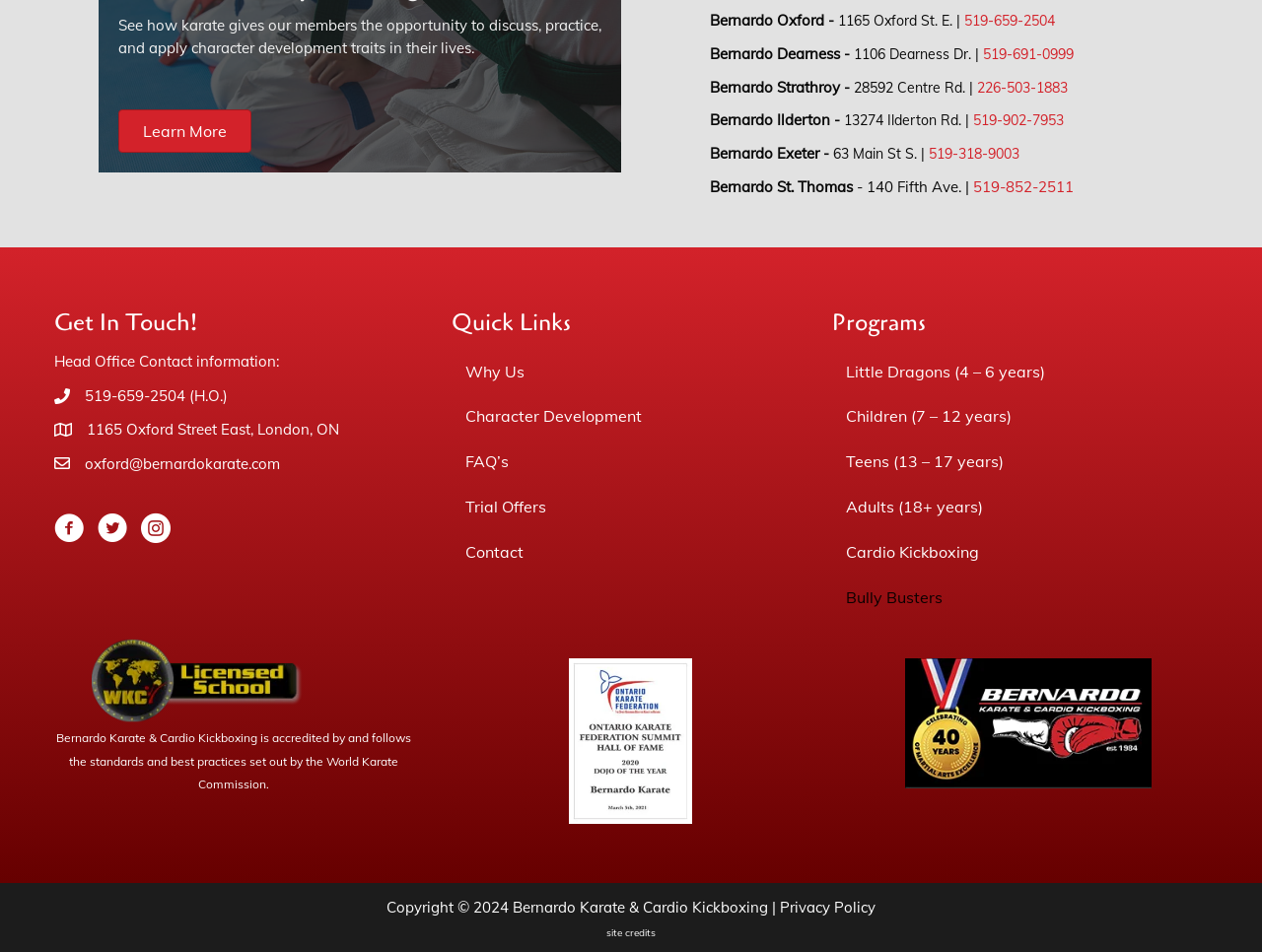Determine the bounding box coordinates for the area that needs to be clicked to fulfill this task: "View programs for children". The coordinates must be given as four float numbers between 0 and 1, i.e., [left, top, right, bottom].

[0.66, 0.414, 0.969, 0.461]